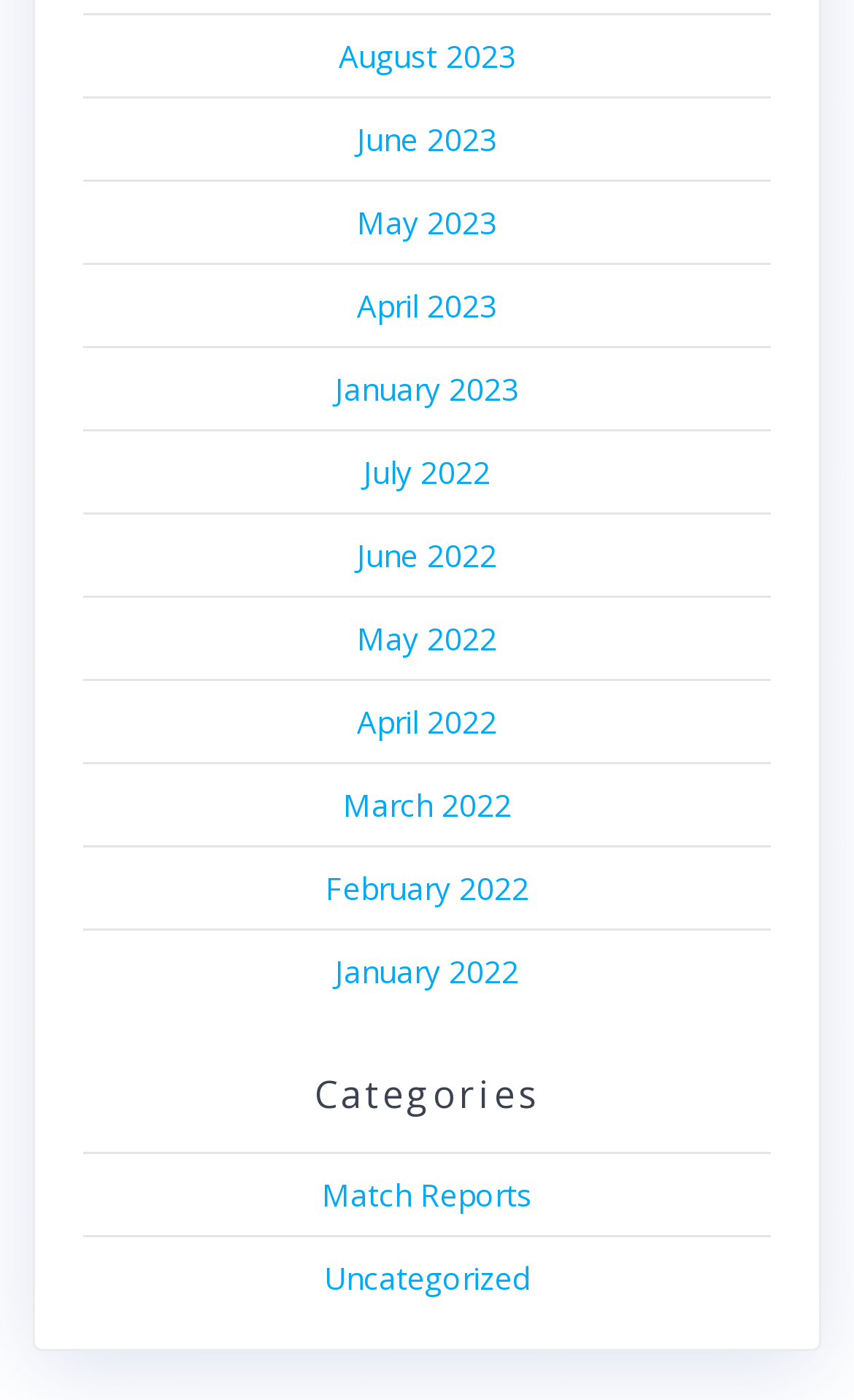Please identify the bounding box coordinates of the area that needs to be clicked to fulfill the following instruction: "View August 2023."

[0.396, 0.025, 0.604, 0.054]